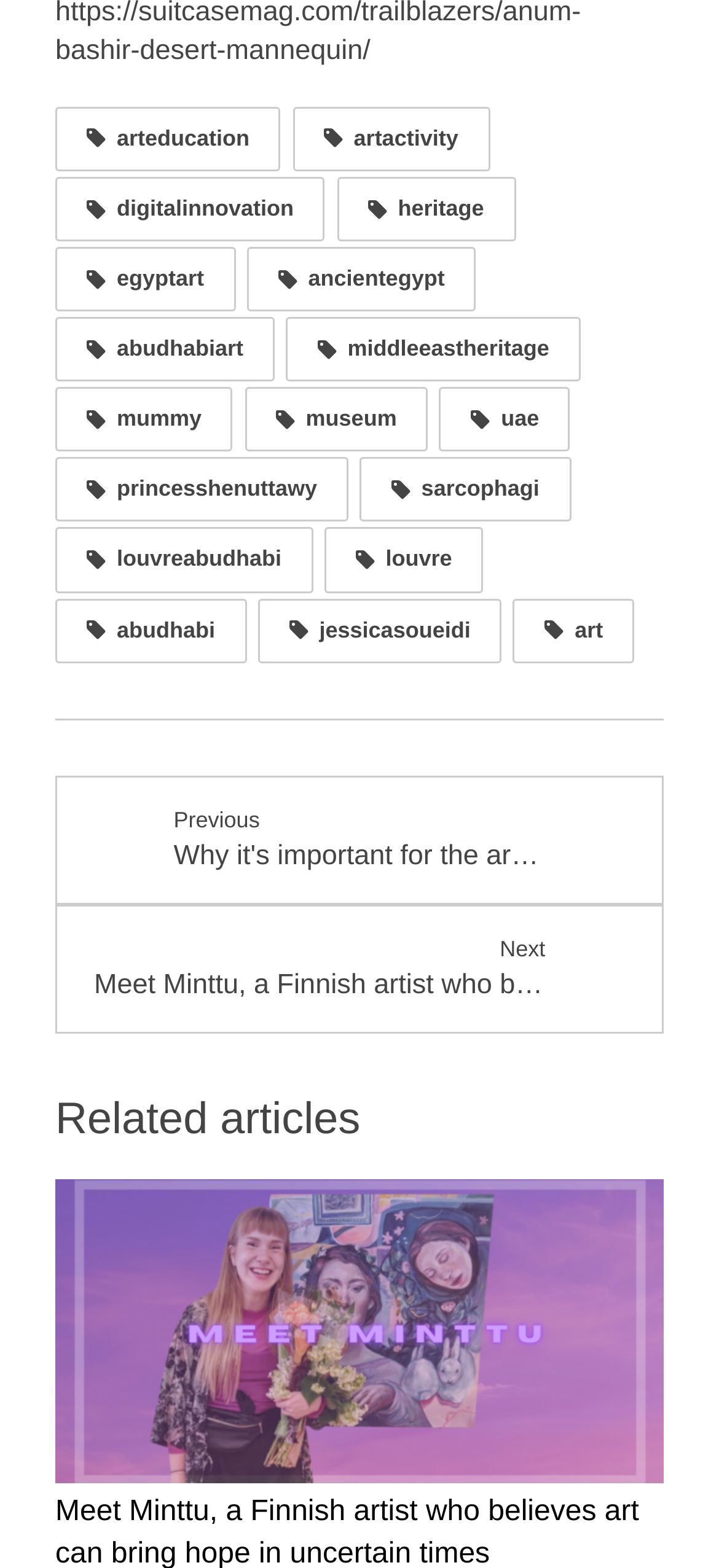Pinpoint the bounding box coordinates of the clickable element to carry out the following instruction: "Read related article about Meet Minttu."

[0.077, 0.752, 0.923, 0.946]